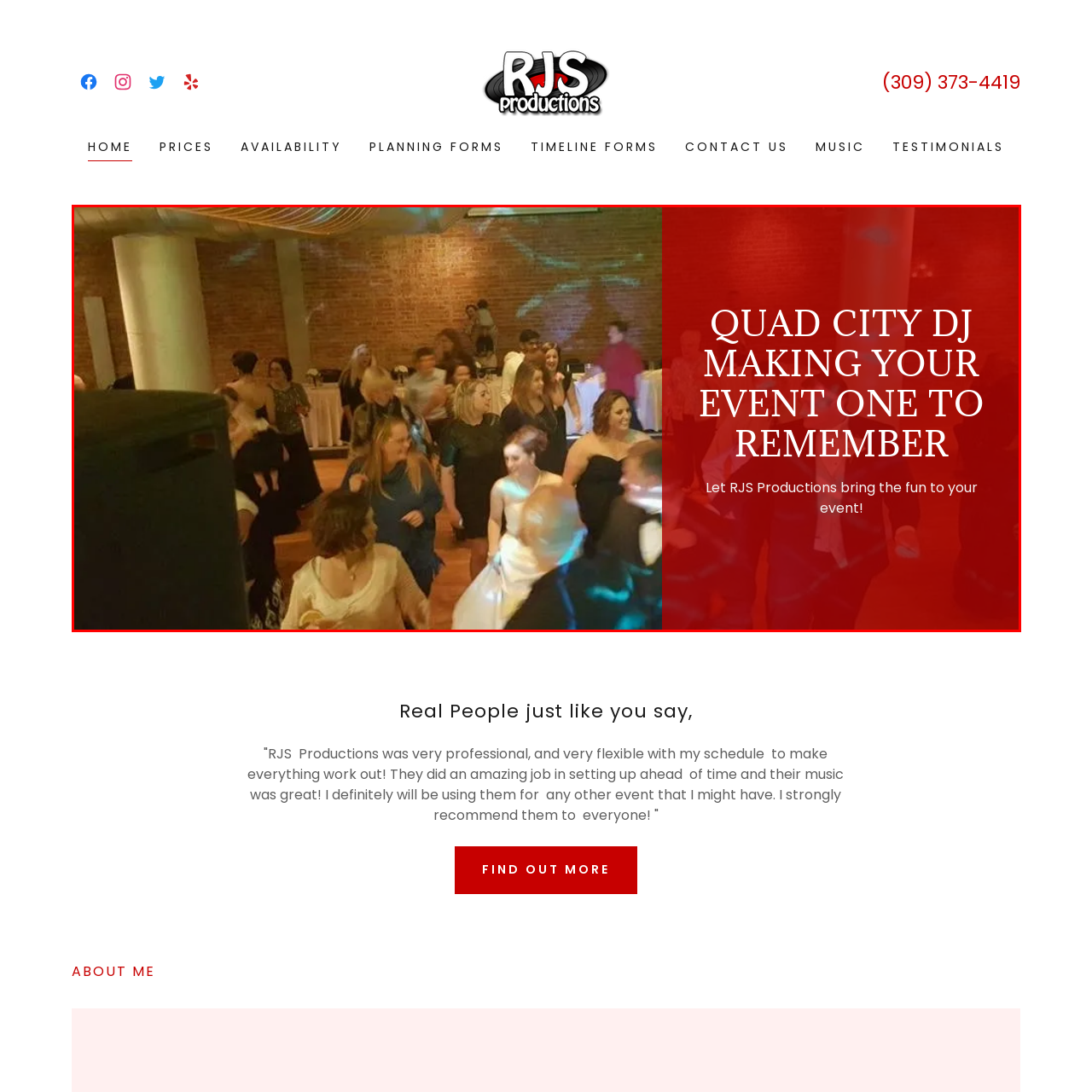Offer a detailed explanation of the image encased within the red boundary.

The image captures a lively dance floor at an event, showcasing a diverse group of guests joyfully participating in a celebration. In the foreground, a mass of people can be seen dancing, with an ambiance enhanced by colorful lighting effects and dynamic movement. The background features a beautifully decorated venue, indicating a festive atmosphere, possibly during a wedding or party. Accompanying the image is prominent text stating, "QUAD CITY DJ MAKING YOUR EVENT ONE TO REMEMBER," reinforcing the idea that RJS Productions is dedicated to providing unforgettable entertainment experiences. Beneath this, a supportive message invites viewers to let RJS Productions bring fun to their events, highlighting their commitment to creating memorable moments.